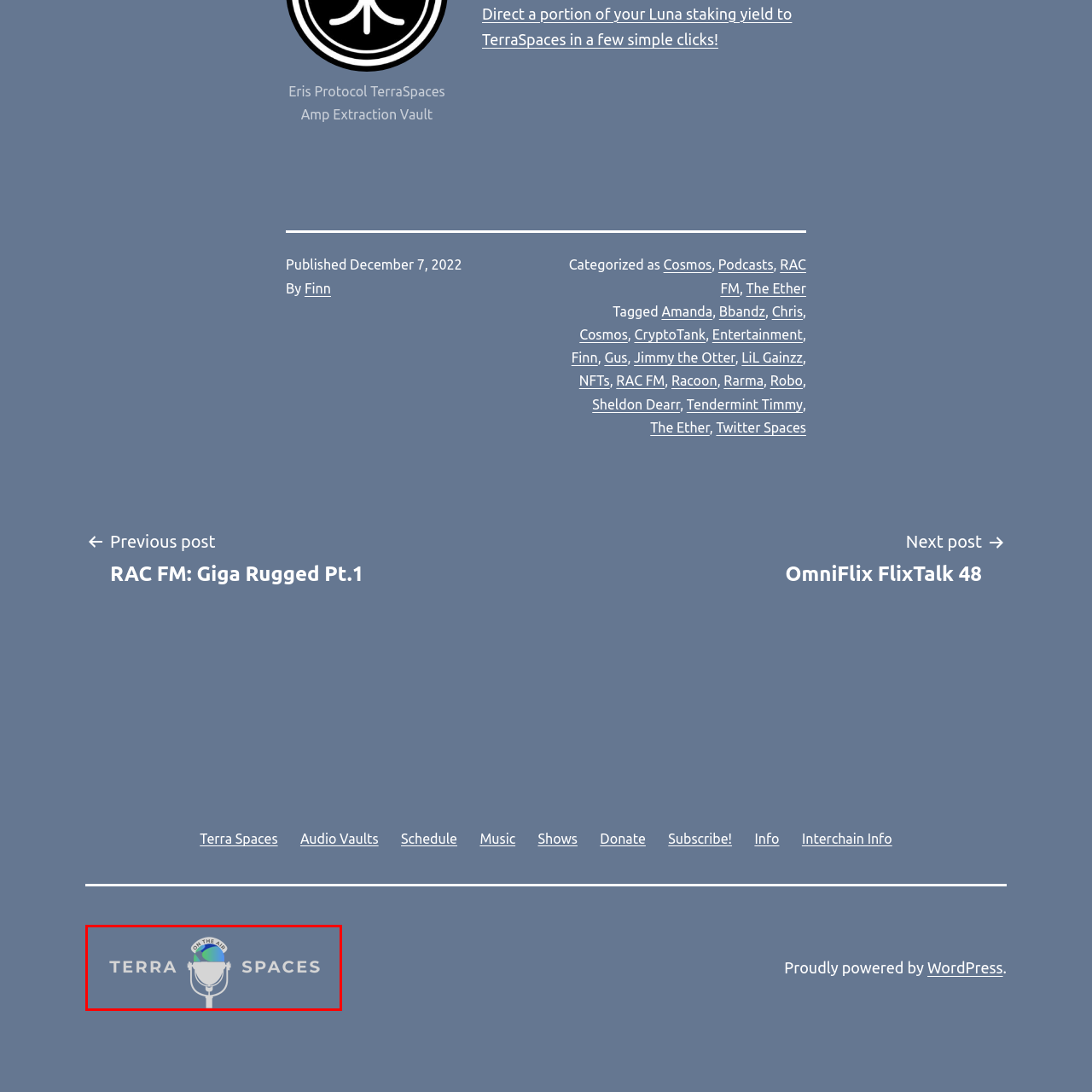Articulate a detailed description of the image inside the red frame.

The image features the "Terra Spaces" logo, prominently displayed against a soothing blue background. At the top of the logo, there's a stylized microphone adorned with a globe, symbolizing connectivity and global outreach. Above the microphone, a banner reads "ON THE AIR," suggesting a live broadcasting theme. The words "TERRA" and "SPACES" are elegantly rendered in a bold, modern font, reinforcing the brand's identity in the digital space. This design encapsulates the essence of a platform dedicated to exploring and sharing diverse audio content, making it a recognizable emblem within the online community.